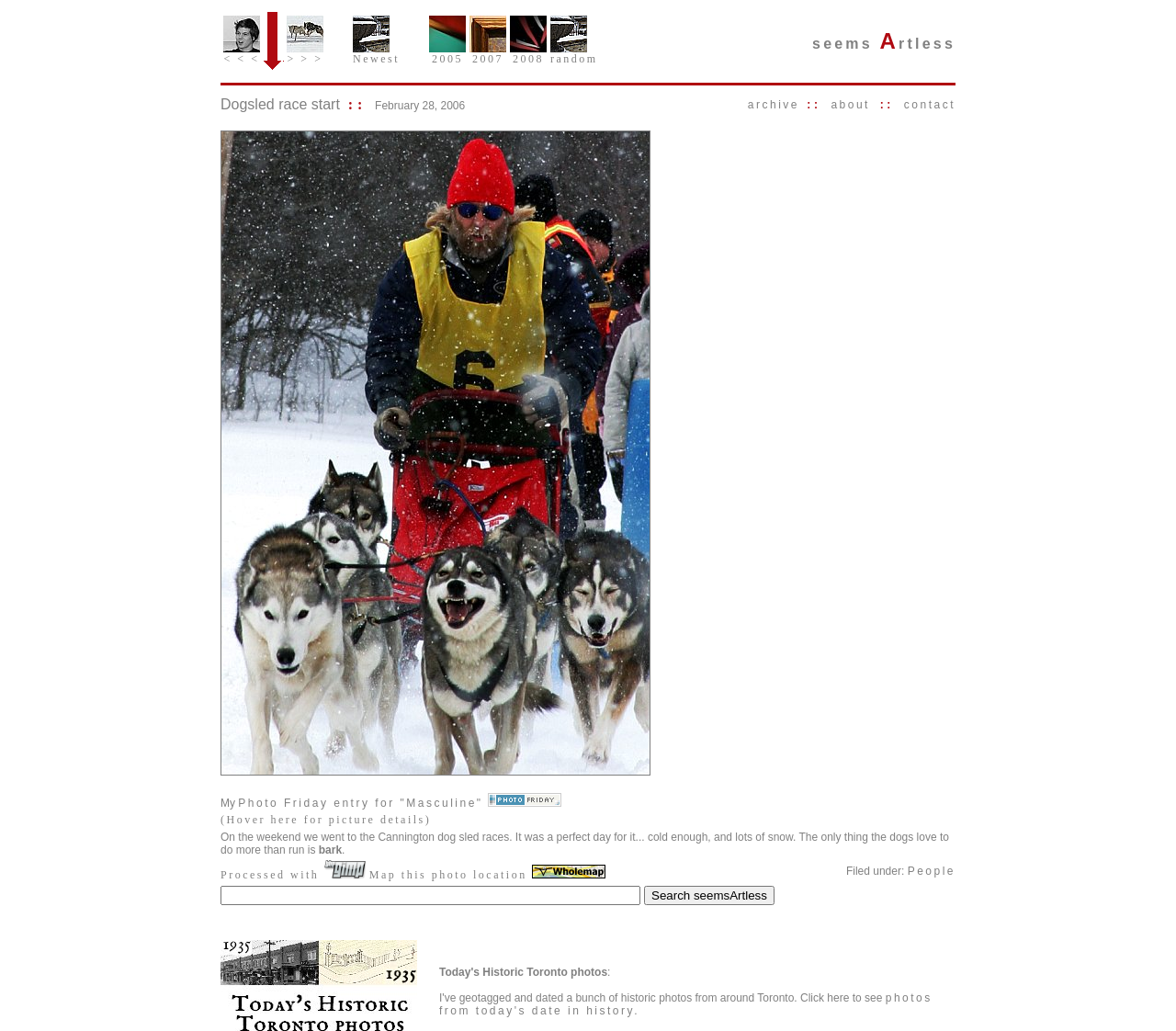What is the date of the dogsled race?
From the screenshot, provide a brief answer in one word or phrase.

February 28, 2006